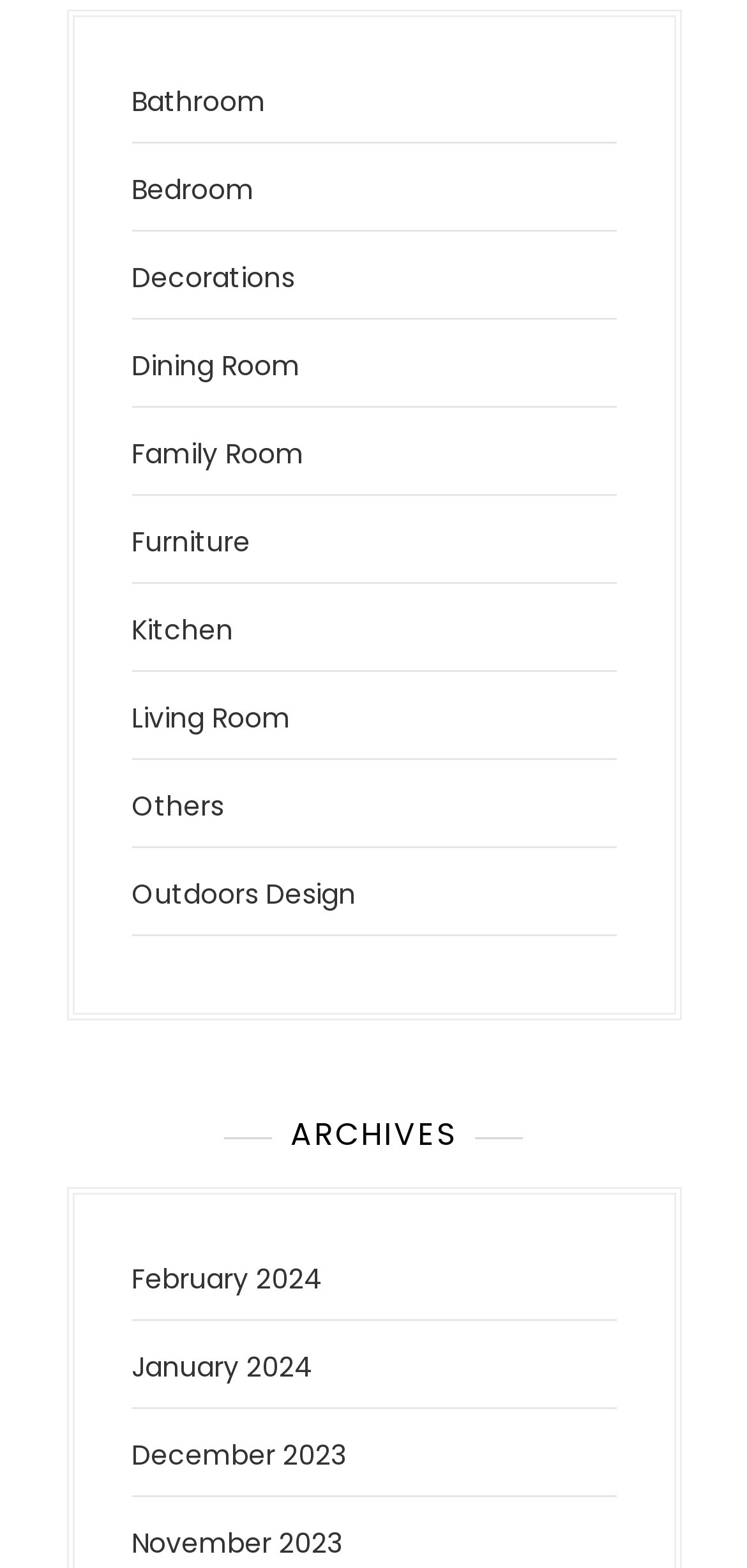Answer the question below in one word or phrase:
How many archives are available?

5